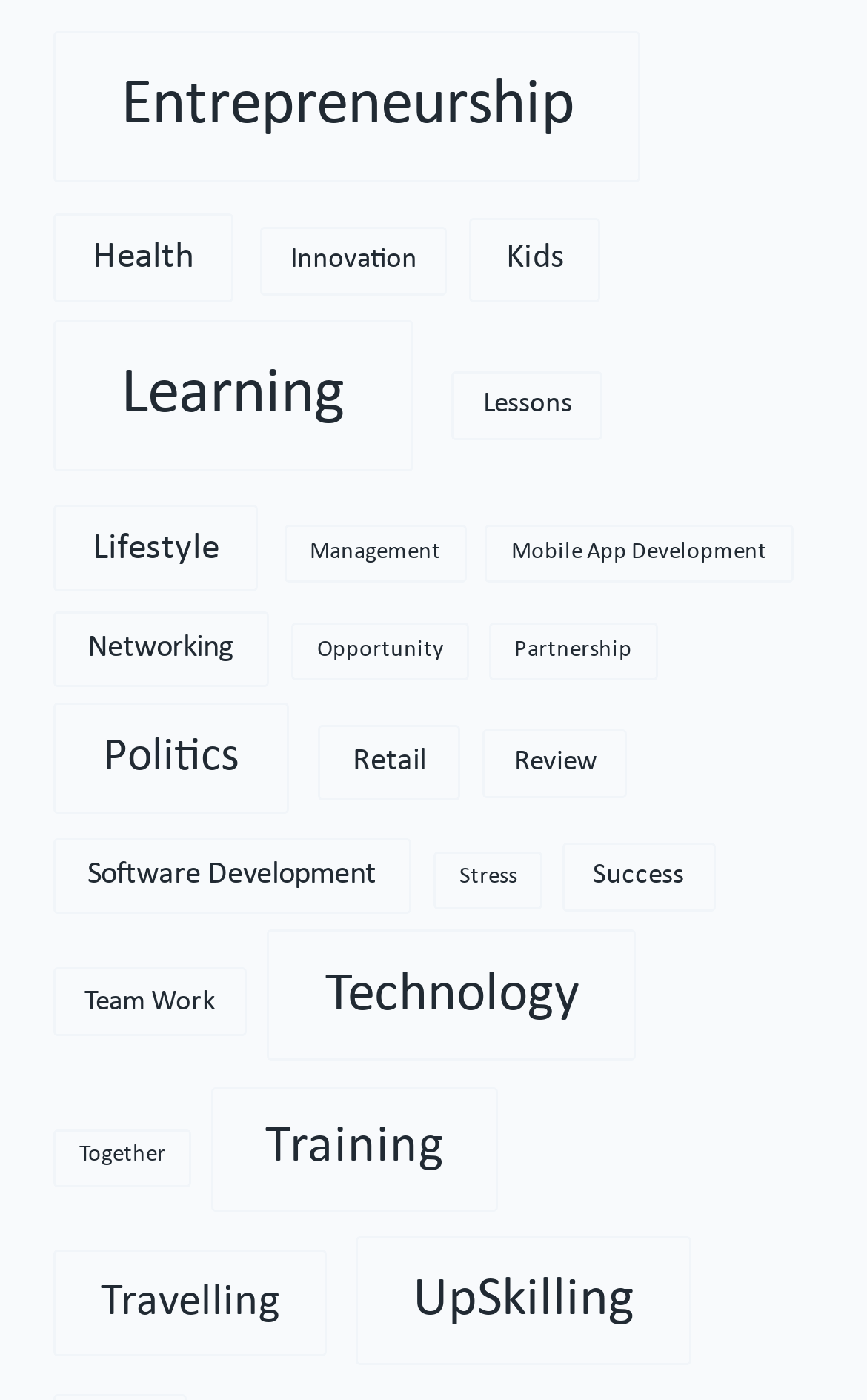Is there a category related to travel?
Based on the visual content, answer with a single word or a brief phrase.

Yes